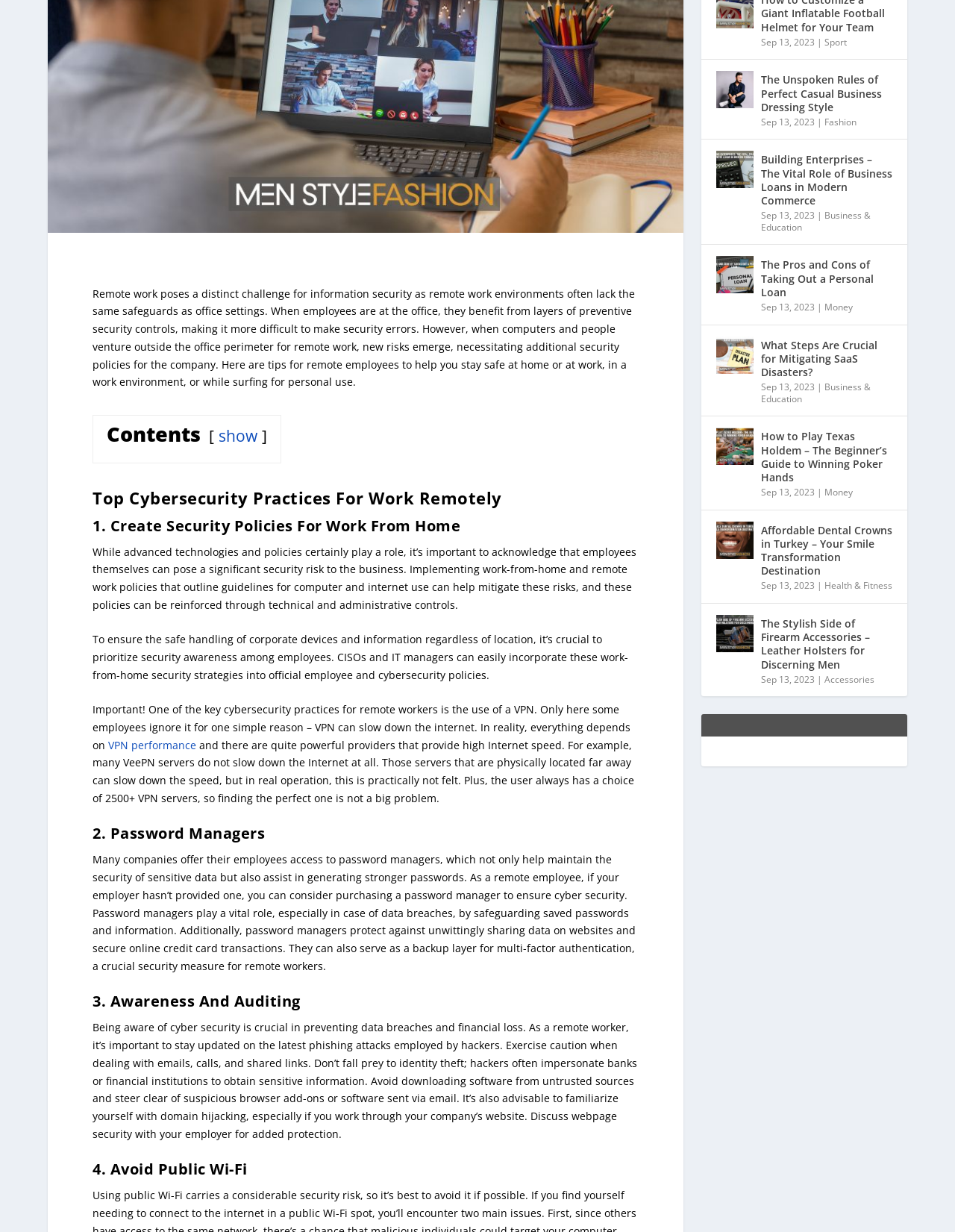Find and provide the bounding box coordinates for the UI element described here: "'Training Kit'". The coordinates should be given as four float numbers between 0 and 1: [left, top, right, bottom].

None